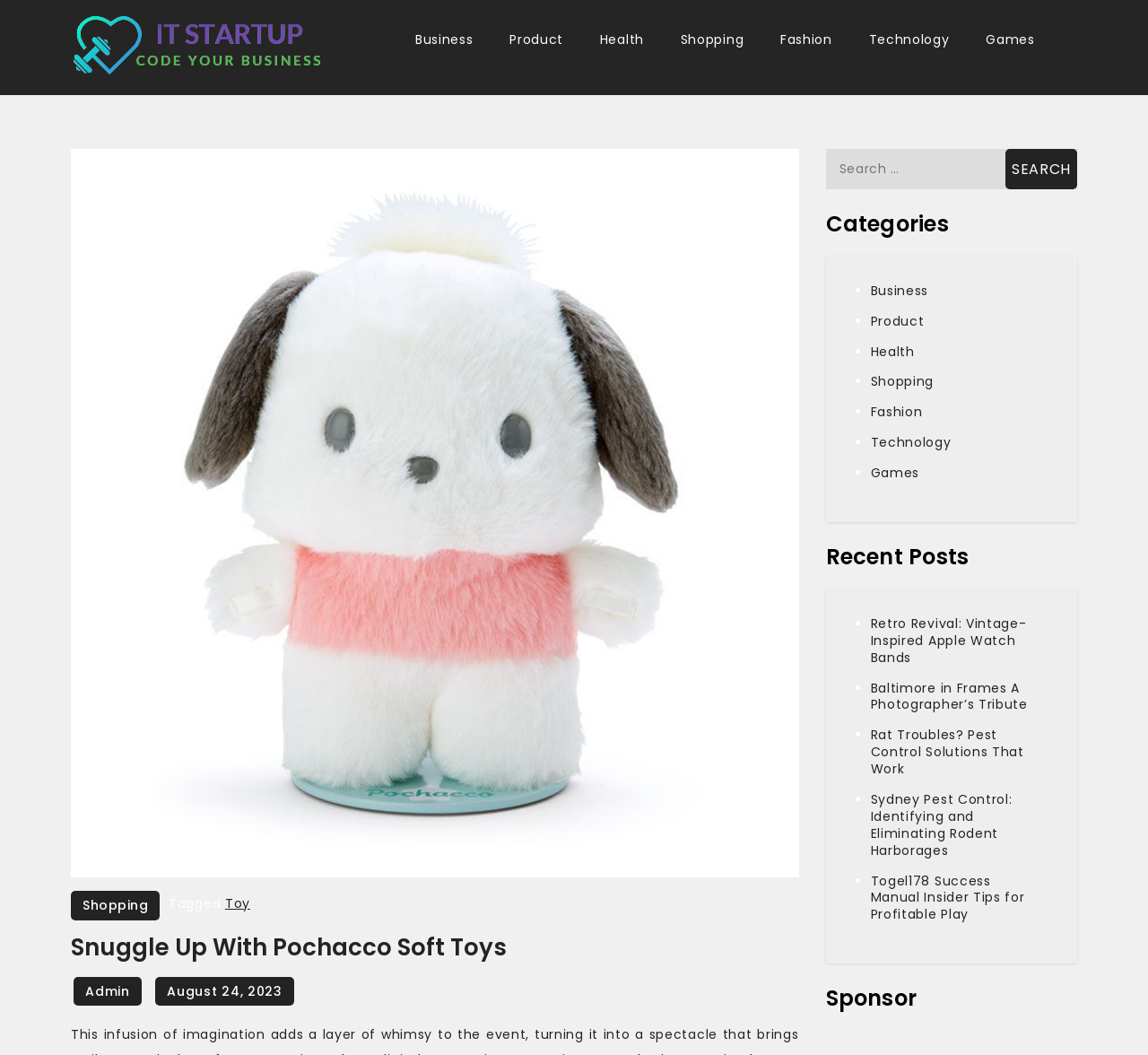Use the details in the image to answer the question thoroughly: 
What categories are available on this website?

I found the categories by looking at the links under the 'Categories' heading, which include Business, Product, Health, Shopping, Fashion, Technology, and Games.